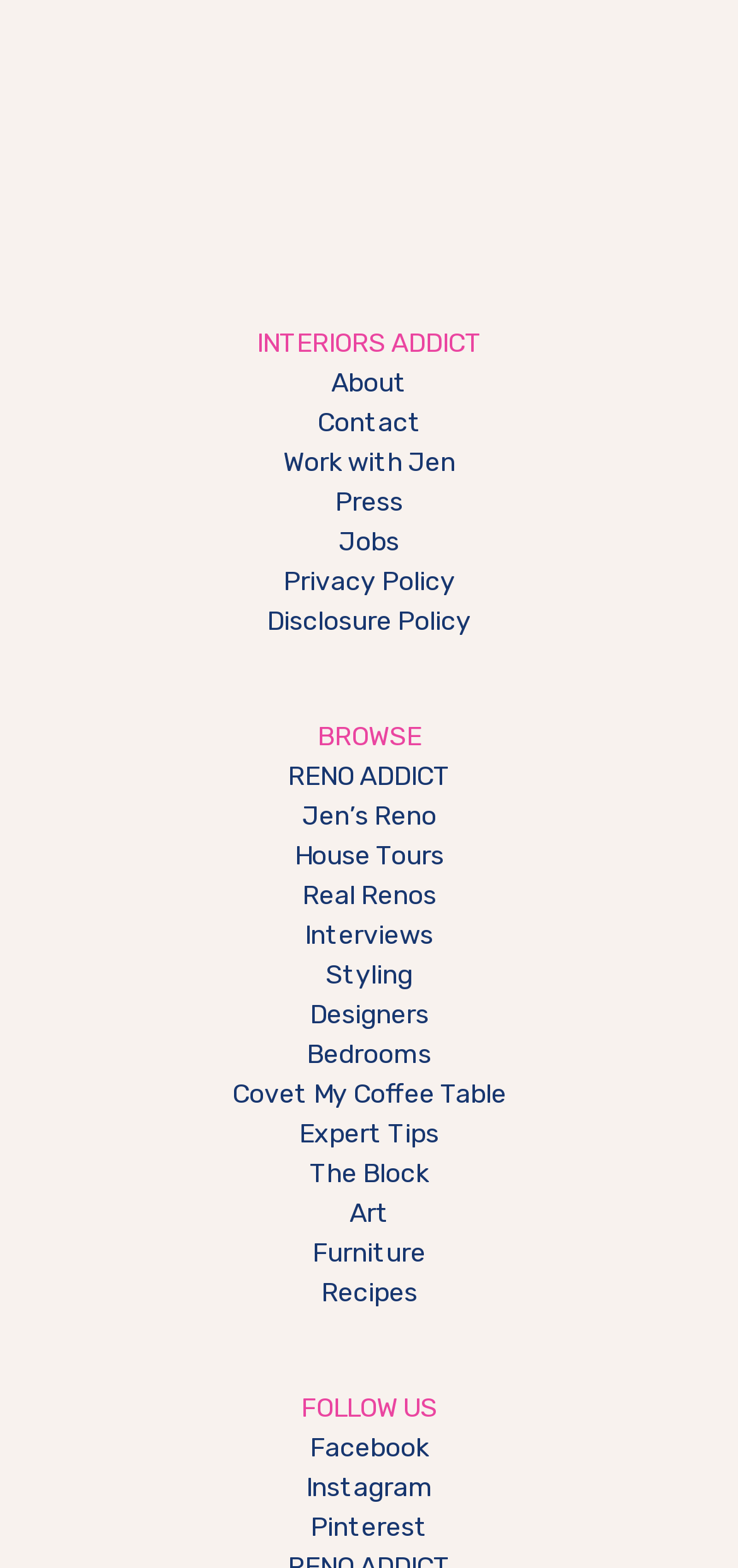Answer the question below in one word or phrase:
What is the name of the person associated with the website?

Jen